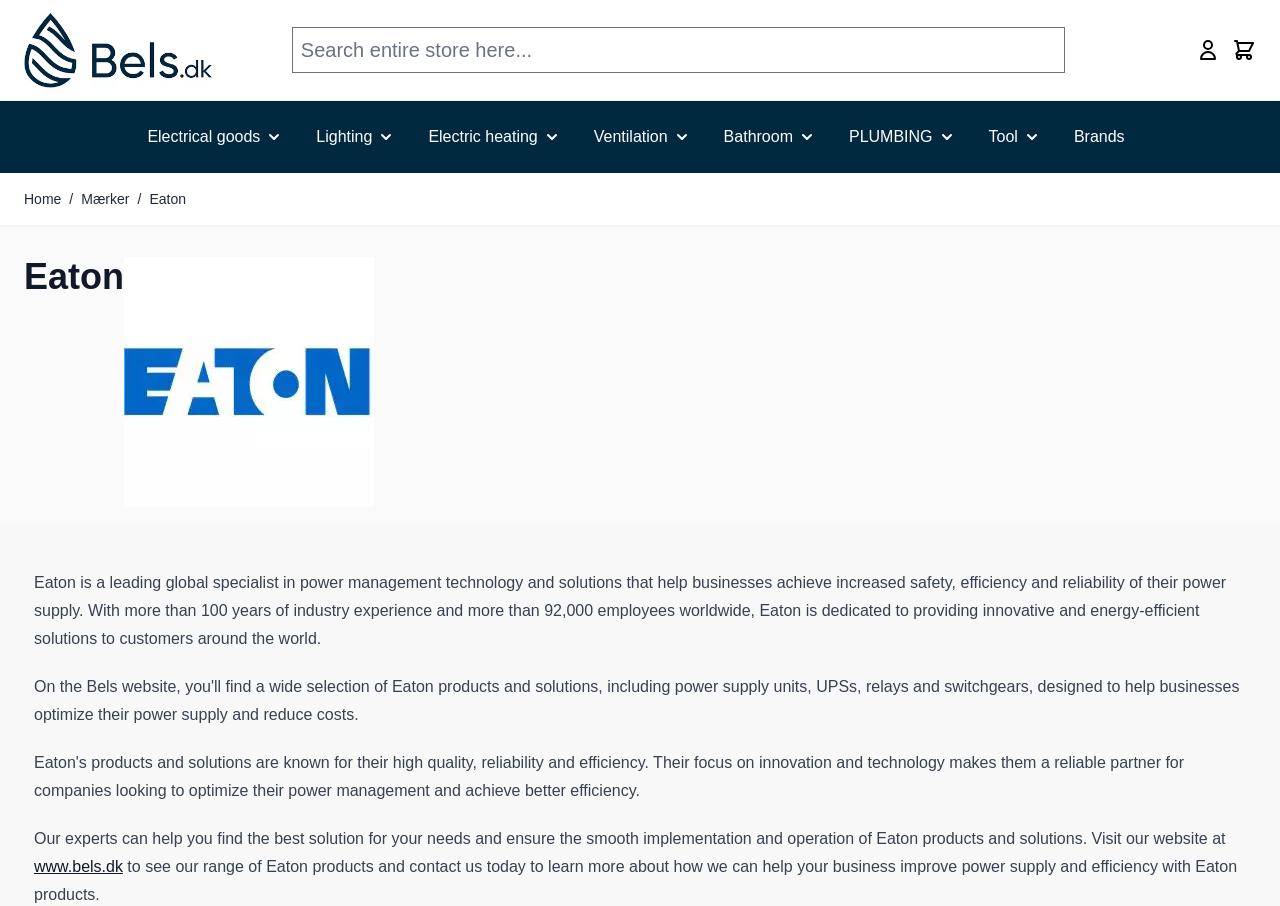Find the bounding box coordinates of the element I should click to carry out the following instruction: "View related games".

None